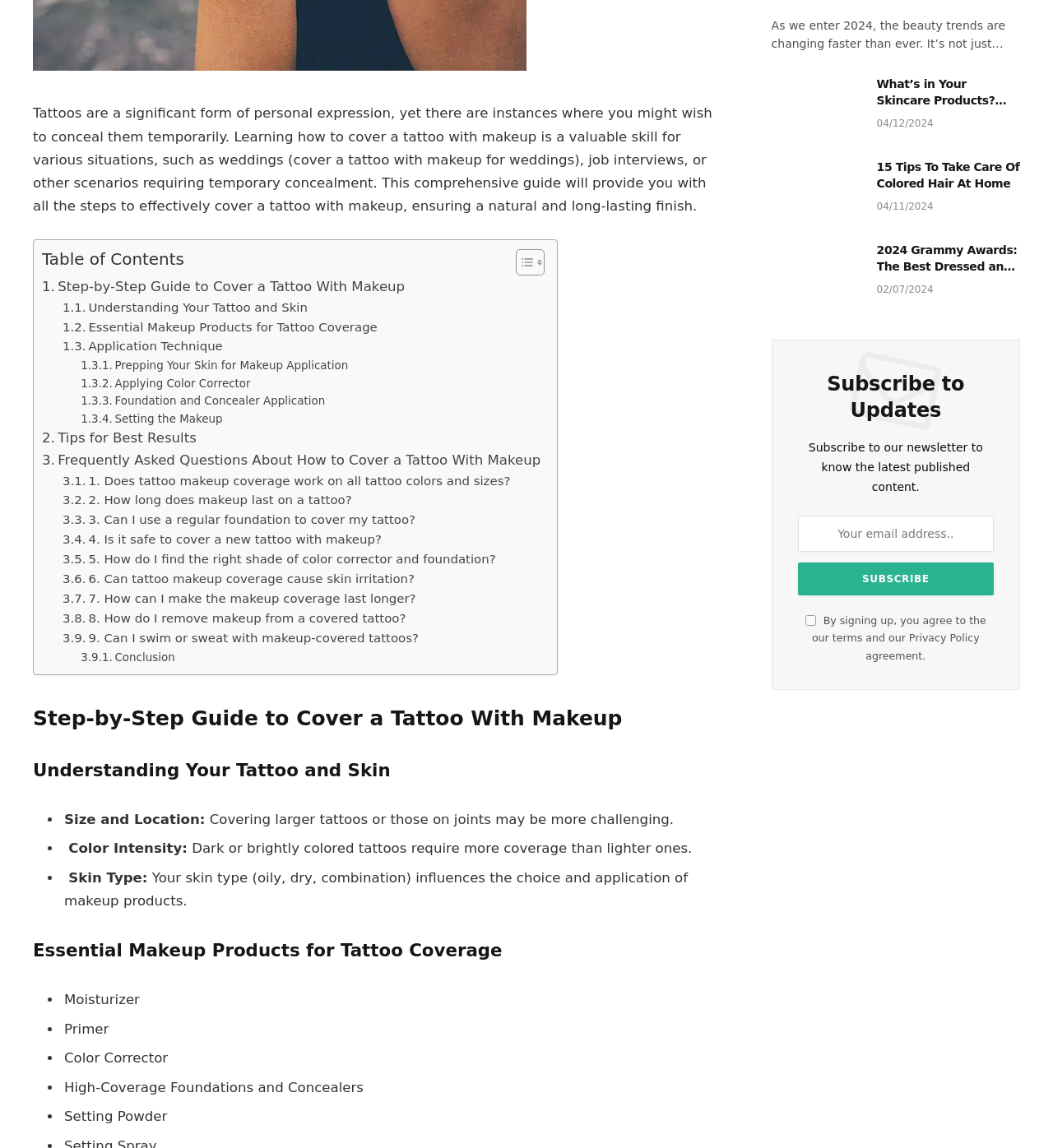Identify and provide the bounding box coordinates of the UI element described: "Privacy Policy". The coordinates should be formatted as [left, top, right, bottom], with each number being a float between 0 and 1.

[0.863, 0.55, 0.93, 0.561]